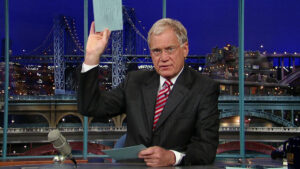What is in the background of the image?
Refer to the image and offer an in-depth and detailed answer to the question.

The backdrop of the image showcases a night-time cityscape, characterized by illuminated buildings and bridges, creating a vibrant atmosphere typical of his show's setting.